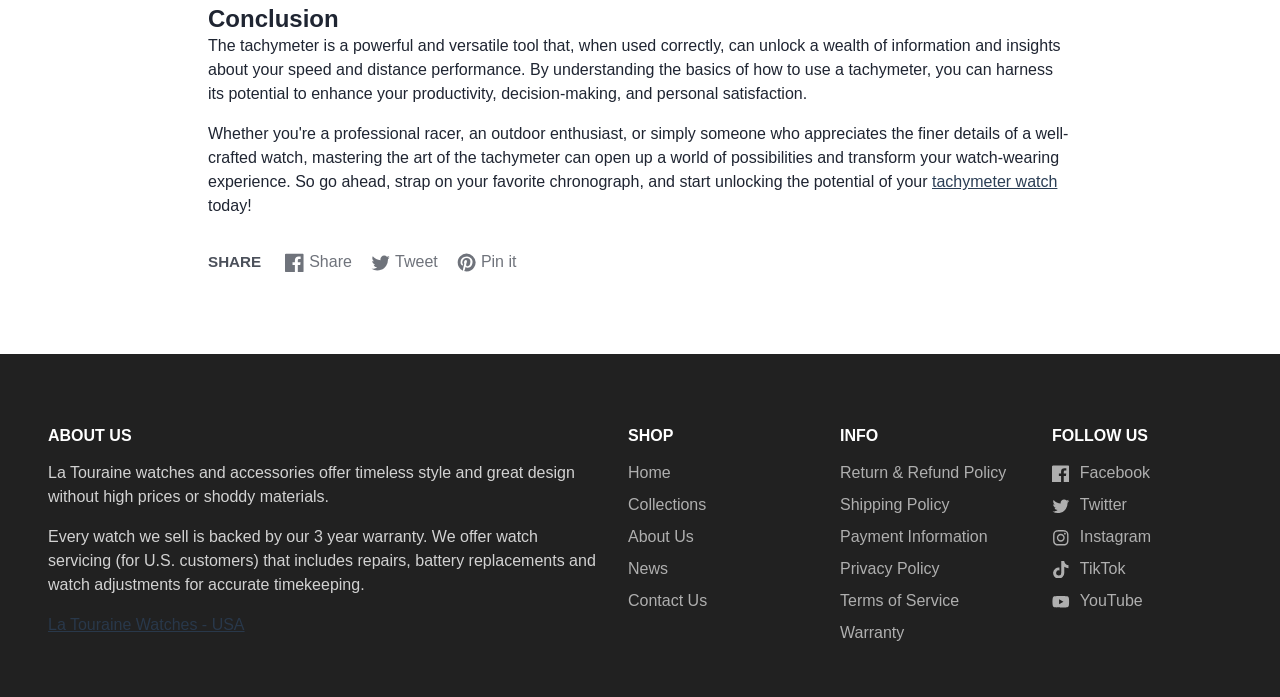Please provide the bounding box coordinates for the UI element as described: "Payment Information". The coordinates must be four floats between 0 and 1, represented as [left, top, right, bottom].

[0.656, 0.758, 0.772, 0.782]